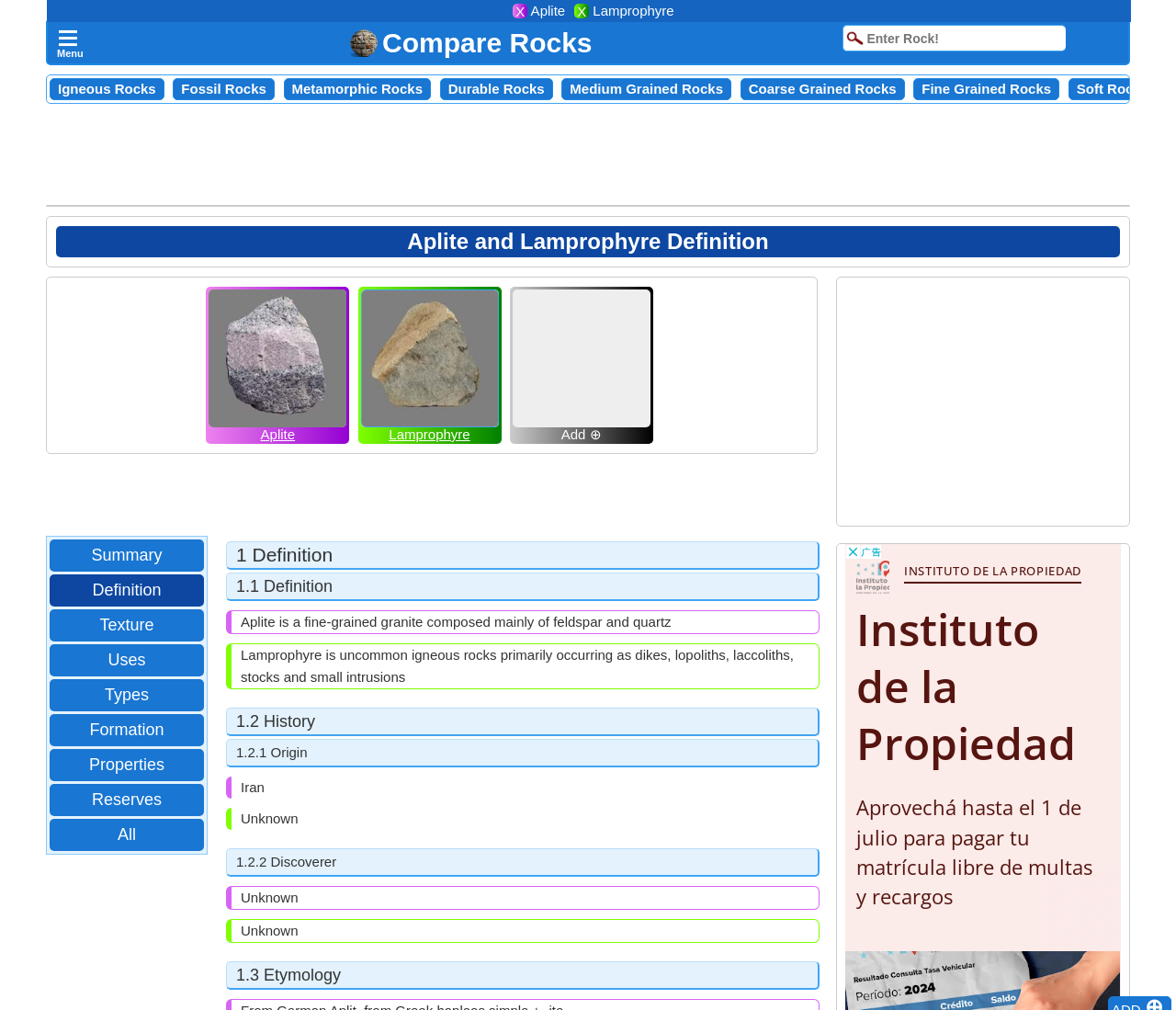Please locate the bounding box coordinates of the region I need to click to follow this instruction: "Click the Aplite link".

[0.222, 0.418, 0.251, 0.438]